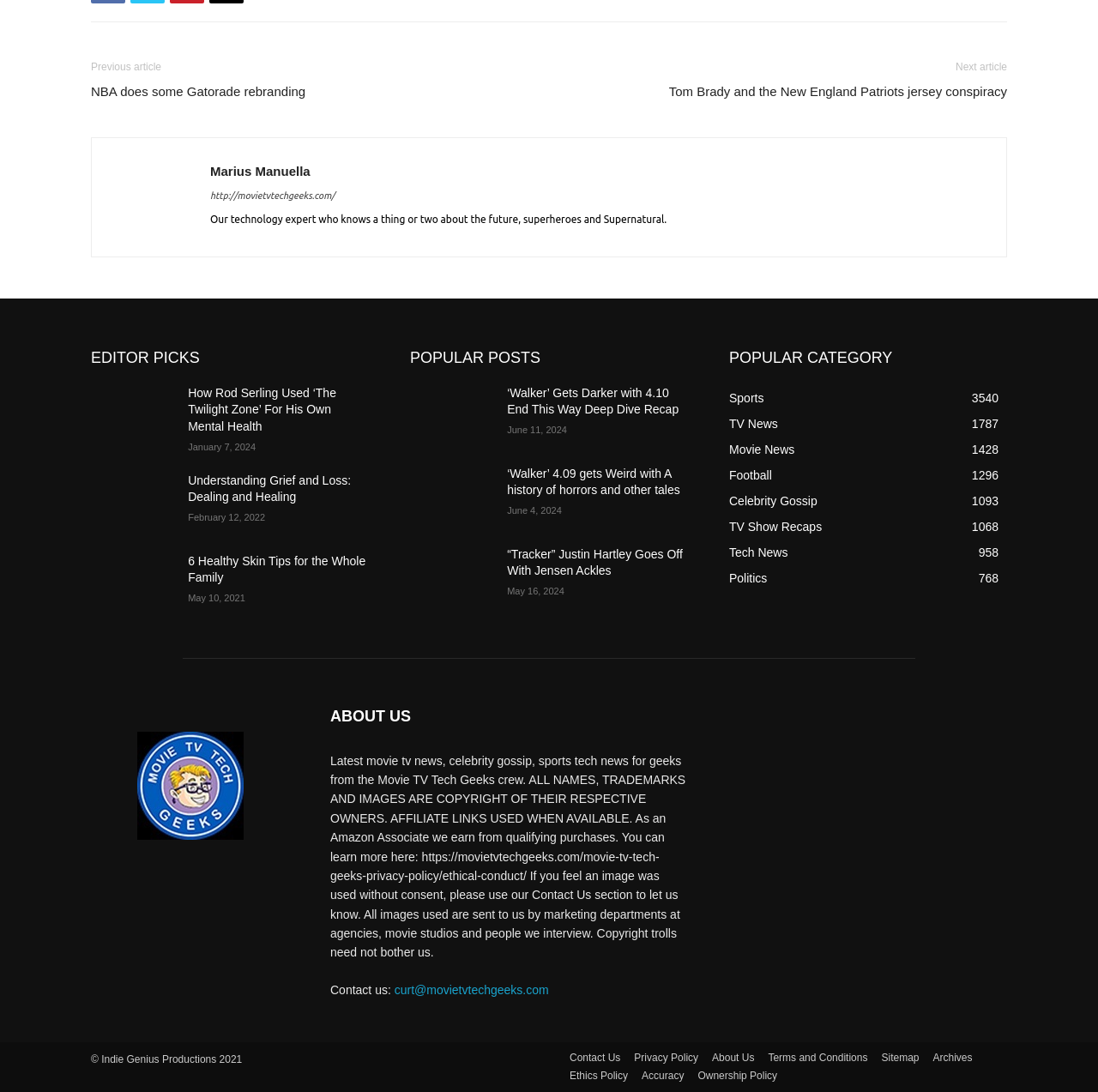What is the name of the website's logo?
Make sure to answer the question with a detailed and comprehensive explanation.

I found the name of the website's logo by looking at the image with the text 'Movie TV Tech Geeks News Logo' and the corresponding image description.